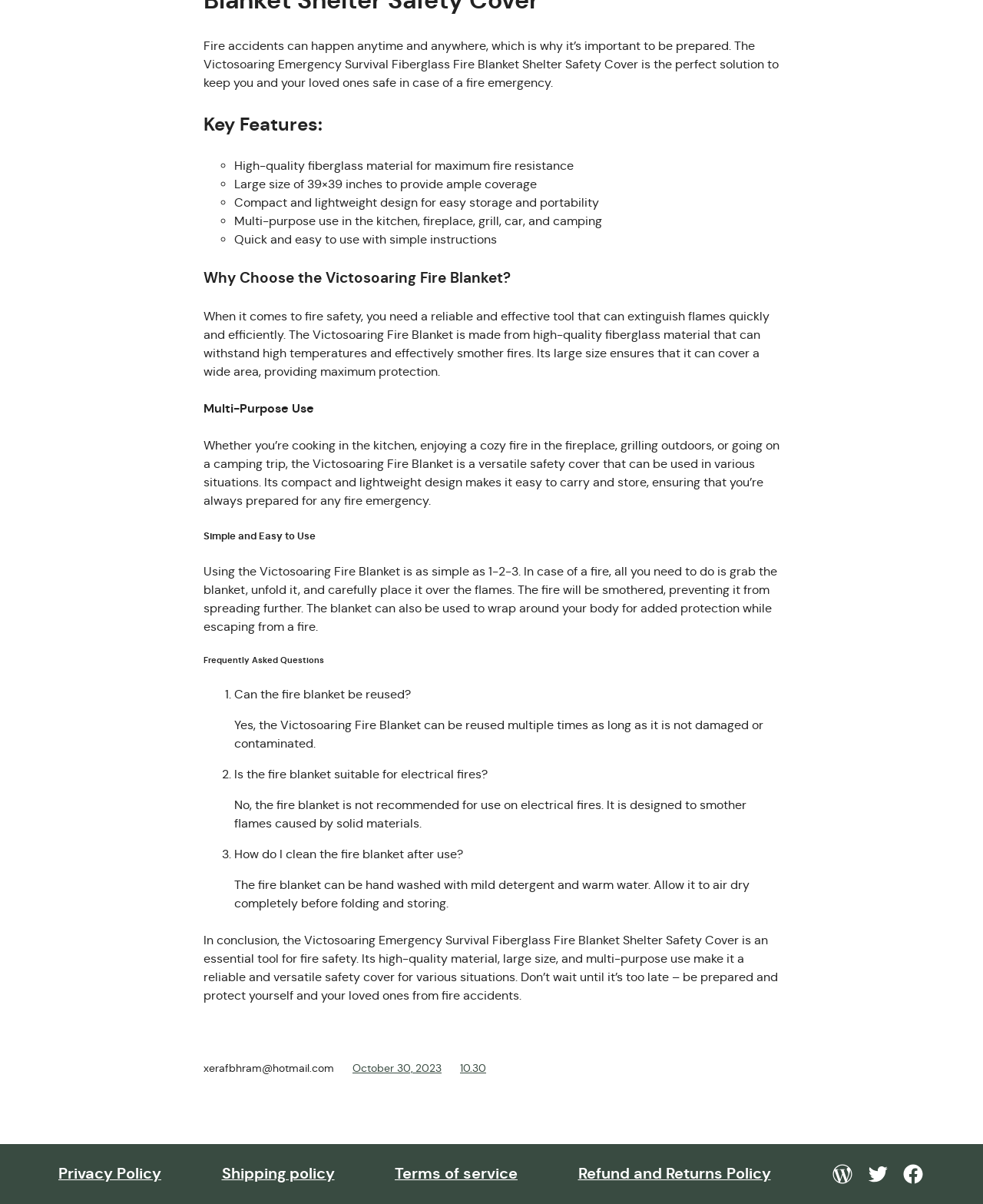Specify the bounding box coordinates of the area to click in order to follow the given instruction: "Select the language."

None